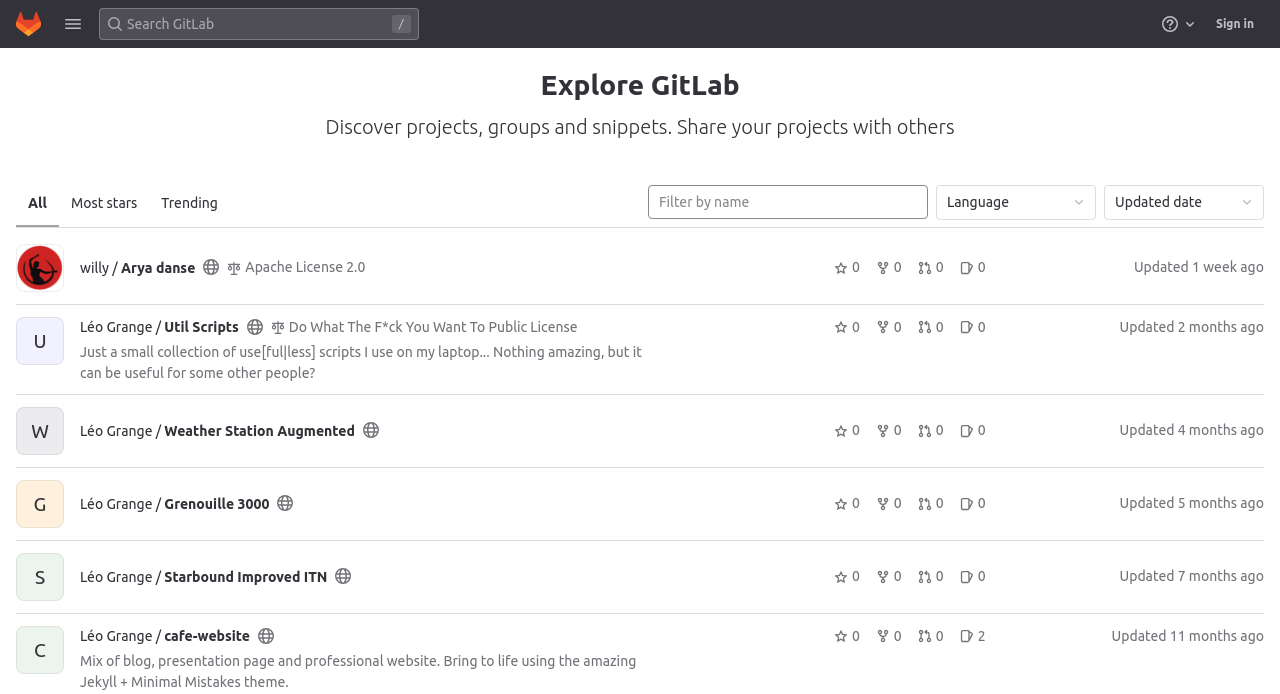How many projects are displayed on this page?
Please answer the question as detailed as possible based on the image.

I counted the number of project headings on the page, which are 'willy / Arya danse', 'Léo Grange / Util Scripts', and 'Léo Grange / Weather Station Augmented'. There are three project headings in total.